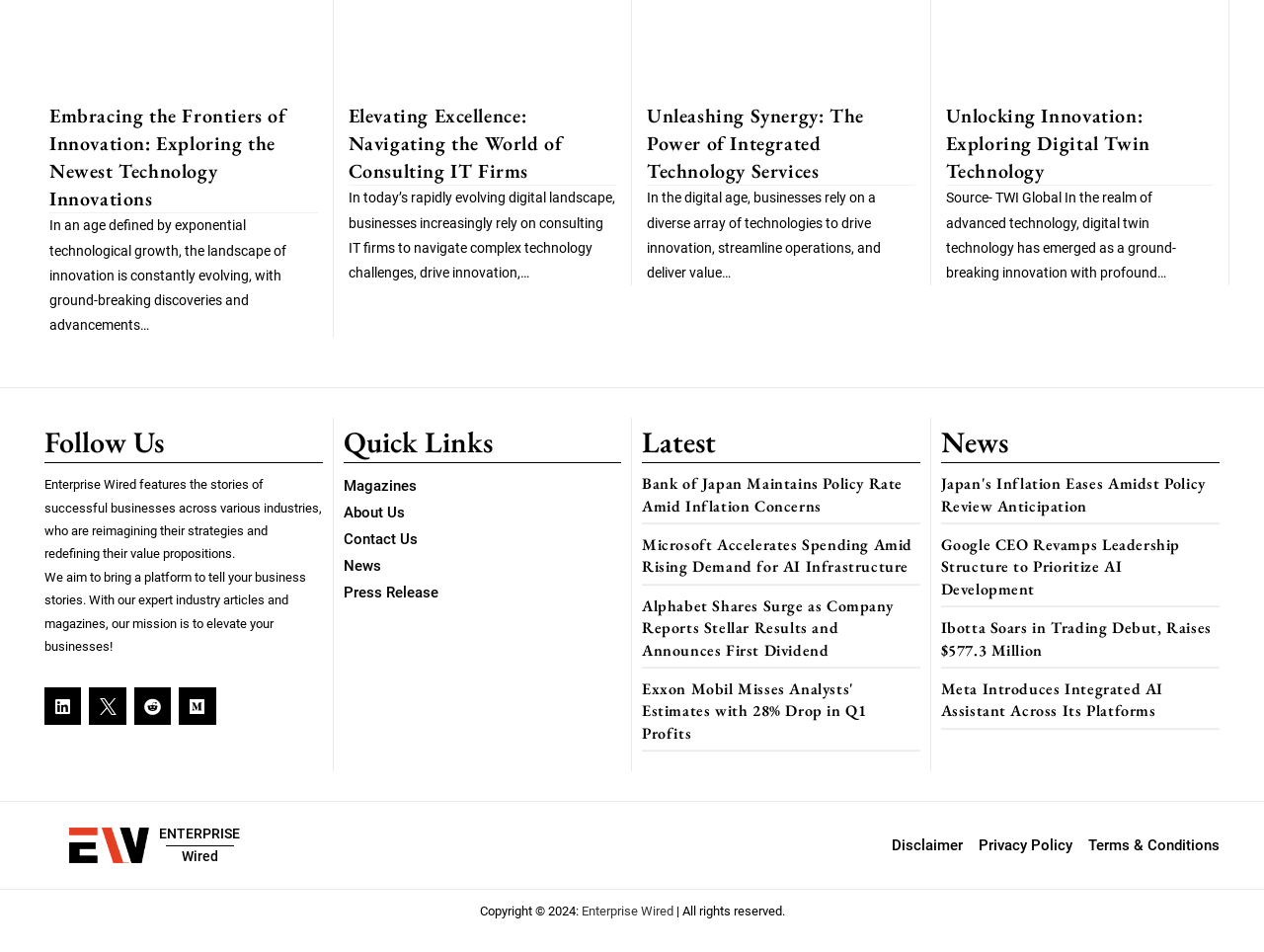How many headings are there on this webpage?
Answer the question with a single word or phrase derived from the image.

14